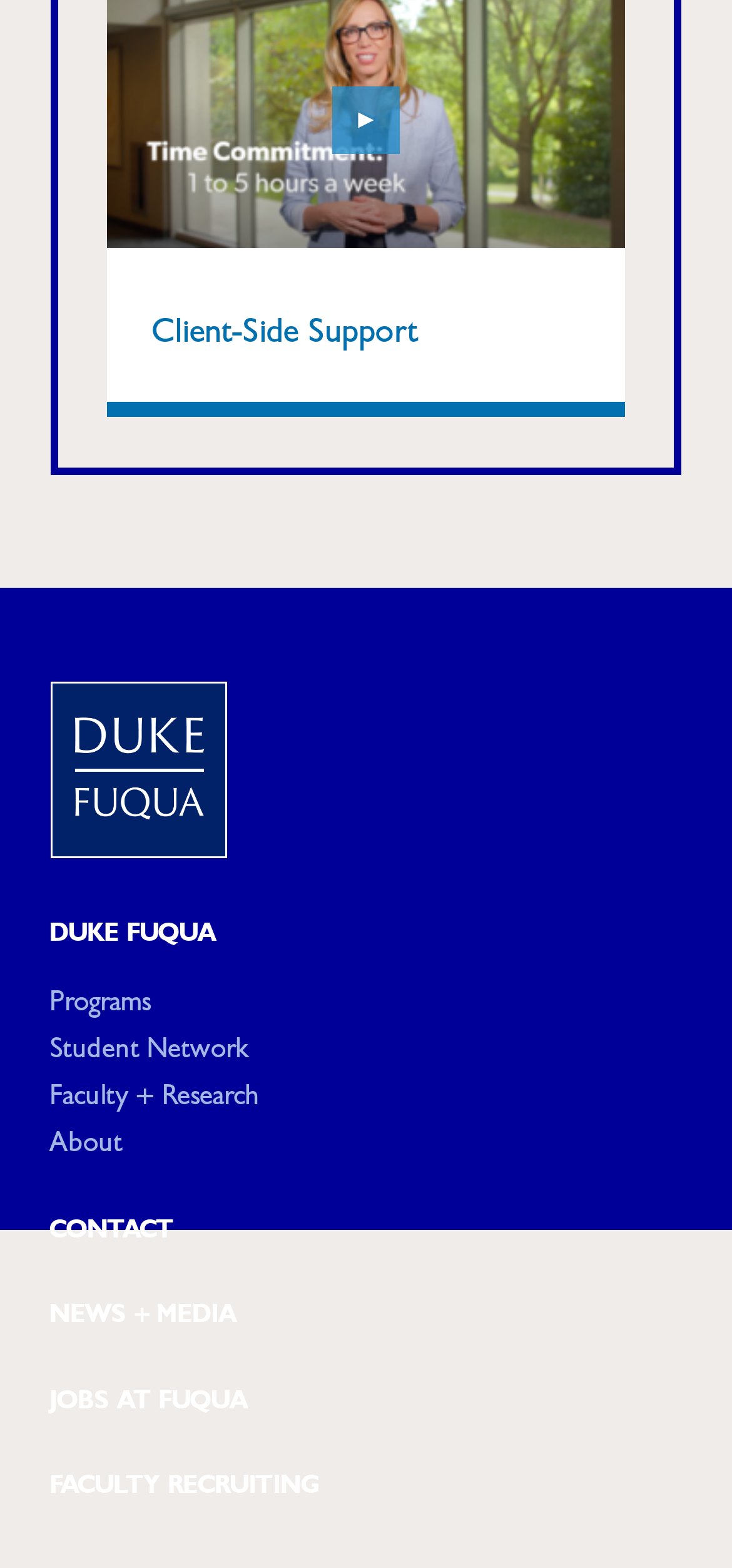Find the bounding box coordinates of the clickable area required to complete the following action: "go to Student Network".

[0.068, 0.657, 0.34, 0.679]